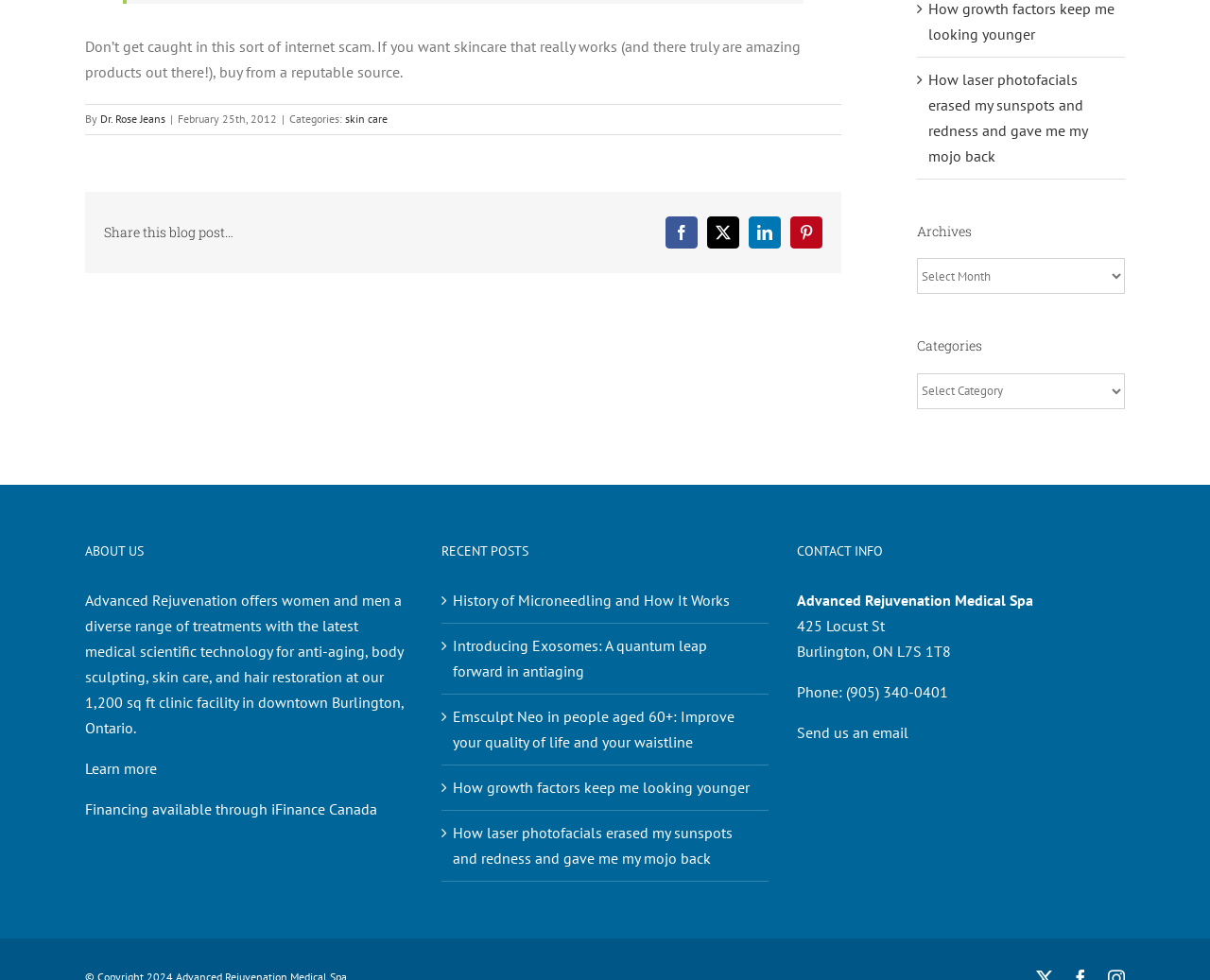Can you find the bounding box coordinates for the UI element given this description: "Pinterest"? Provide the coordinates as four float numbers between 0 and 1: [left, top, right, bottom].

[0.653, 0.221, 0.68, 0.254]